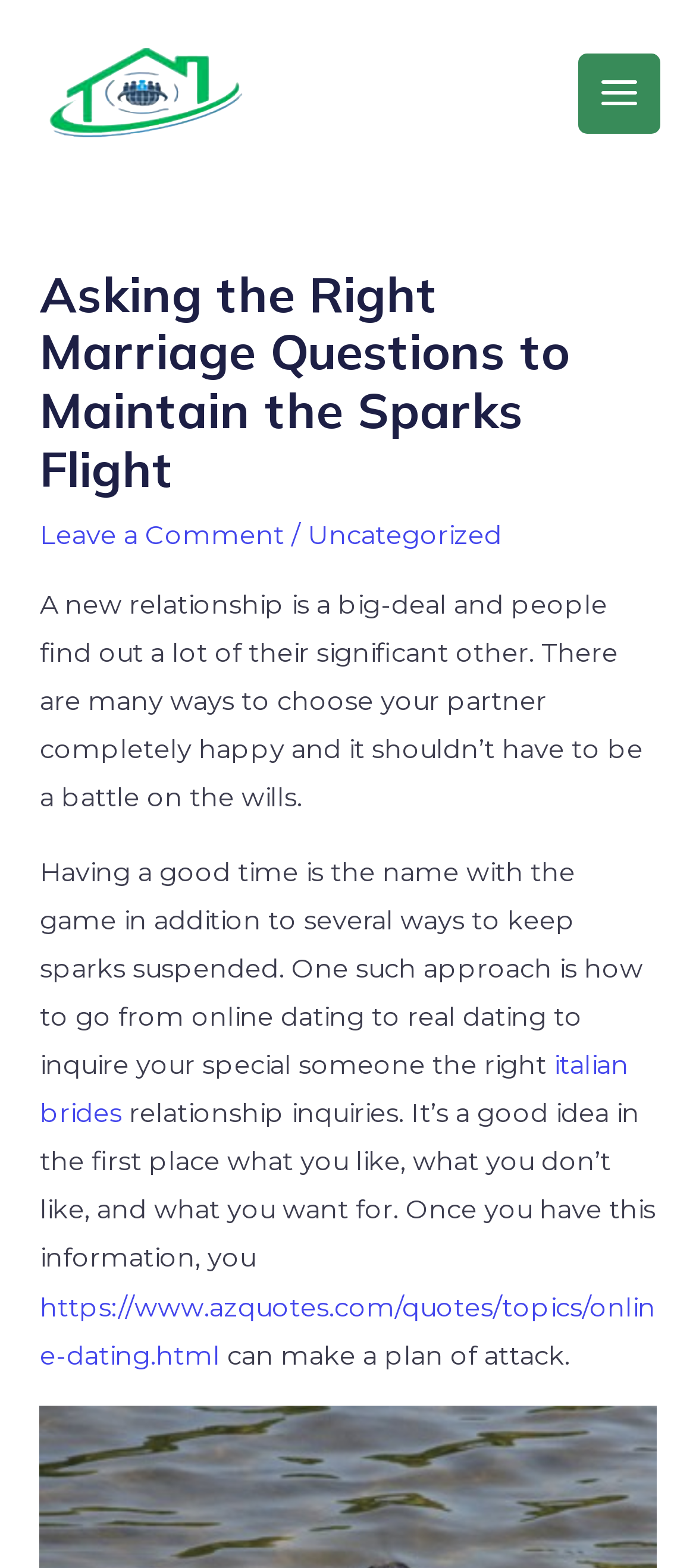Using the webpage screenshot, find the UI element described by Main Menu. Provide the bounding box coordinates in the format (top-left x, top-left y, bottom-right x, bottom-right y), ensuring all values are floating point numbers between 0 and 1.

[0.831, 0.034, 0.949, 0.086]